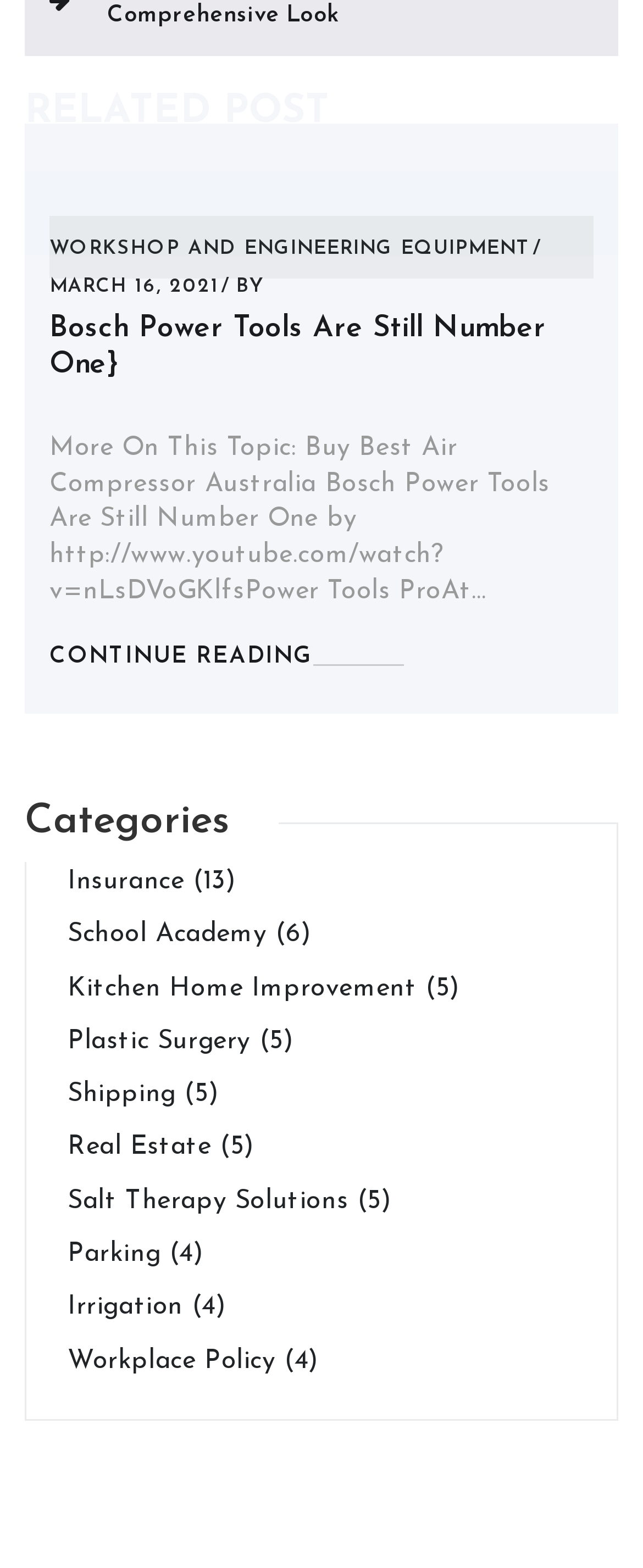What is the call-to-action at the end of the article?
From the image, respond with a single word or phrase.

CONTINUE READING